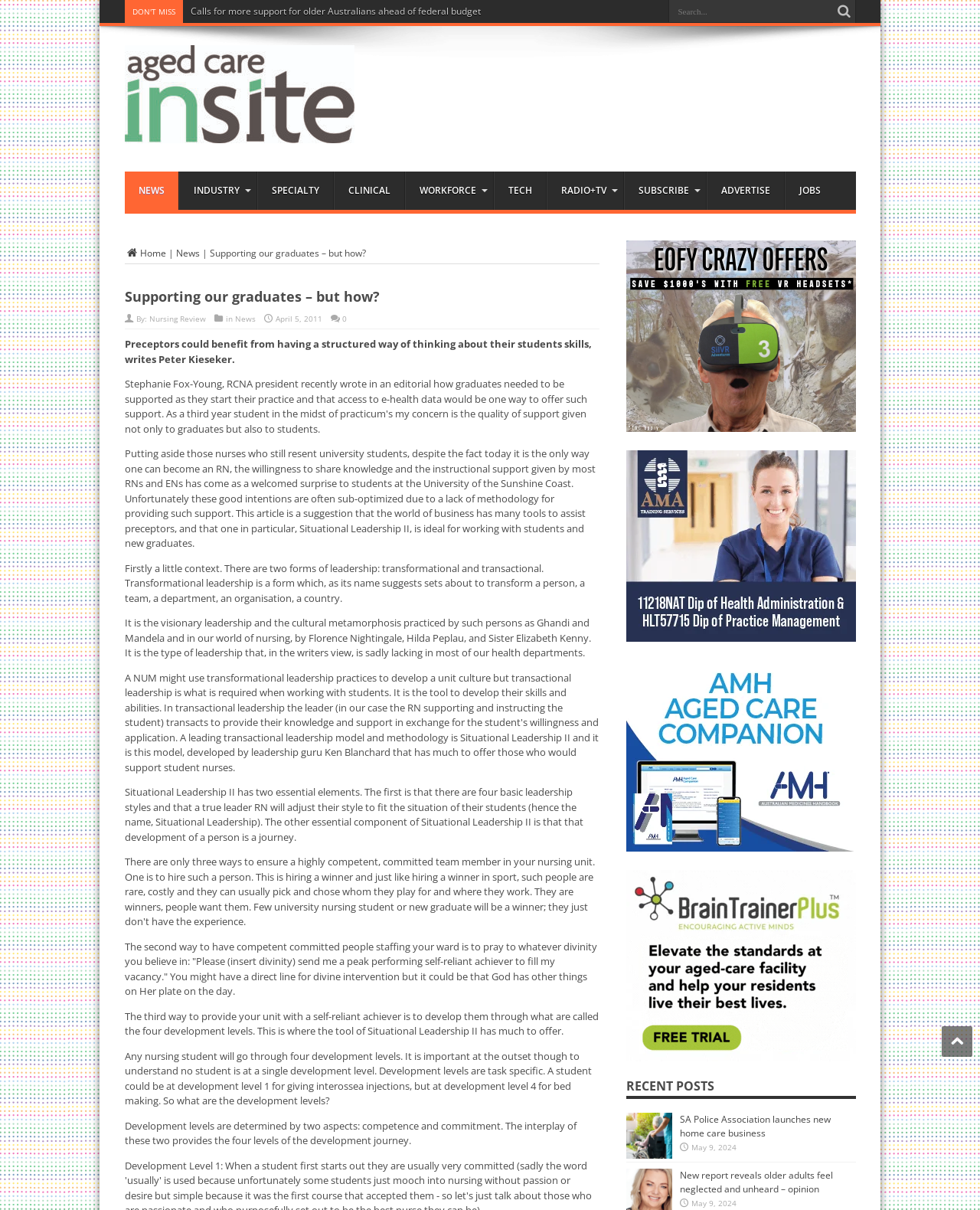Refer to the image and provide an in-depth answer to the question: 
What is the name of the leadership style mentioned in the article?

I determined the answer by reading the article which mentions Situational Leadership II as a tool to assist preceptors in supporting nursing graduates.